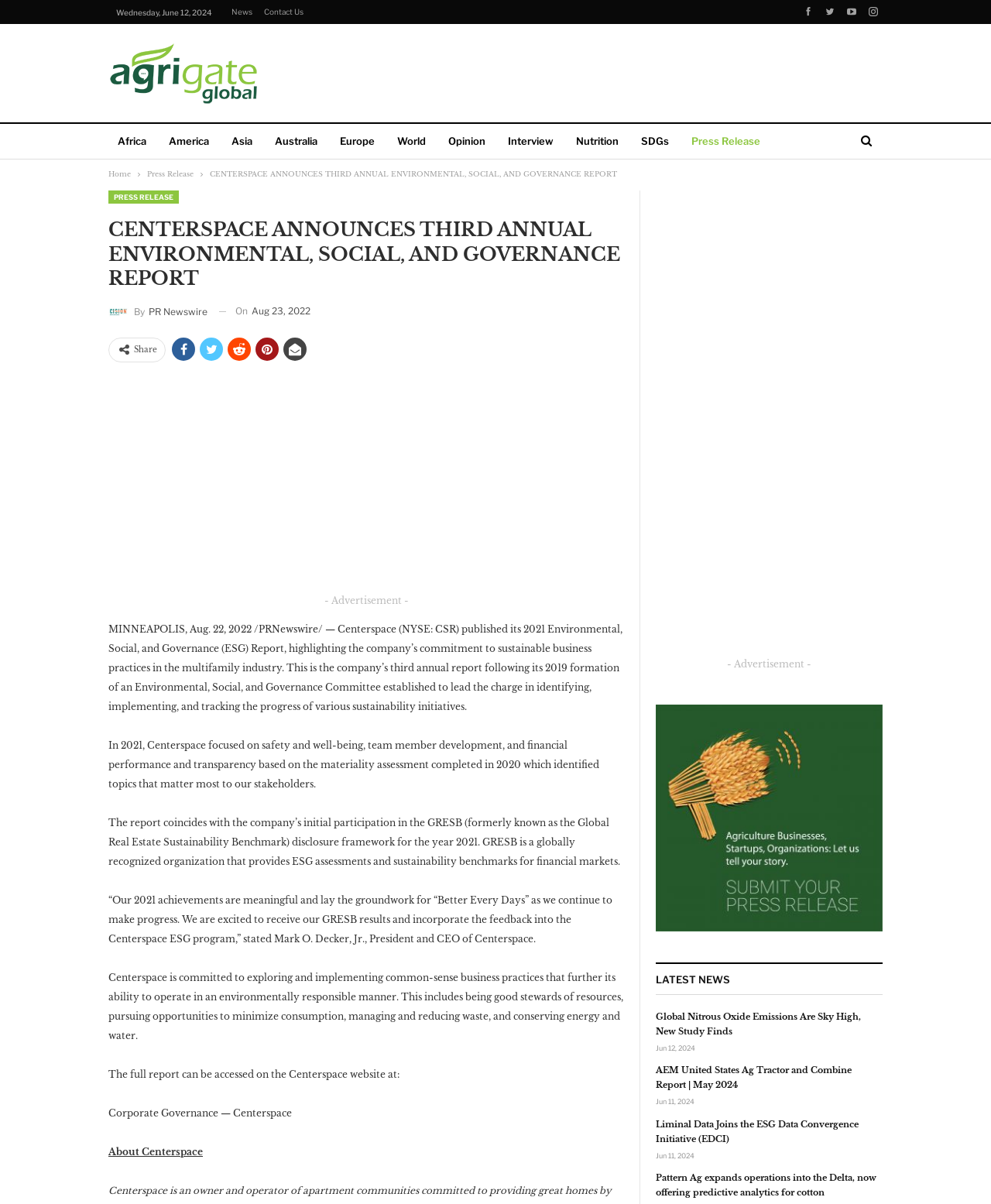Provide the bounding box coordinates of the HTML element this sentence describes: "aria-label="Advertisement" name="aswift_2" title="Advertisement"". The bounding box coordinates consist of four float numbers between 0 and 1, i.e., [left, top, right, bottom].

[0.662, 0.158, 0.891, 0.544]